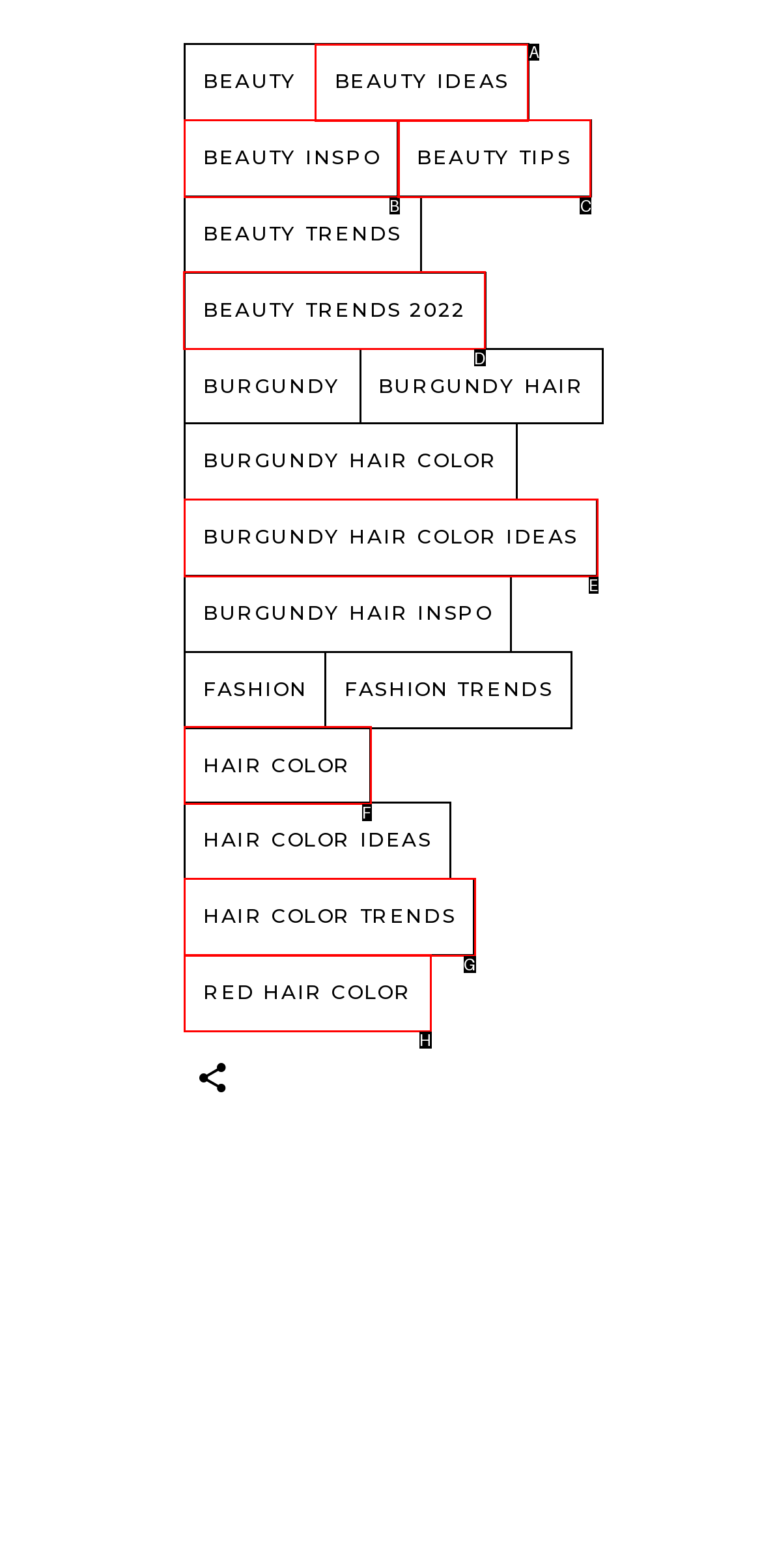Identify the letter of the UI element needed to carry out the task: Explore BEAUTY TRENDS 2022
Reply with the letter of the chosen option.

D